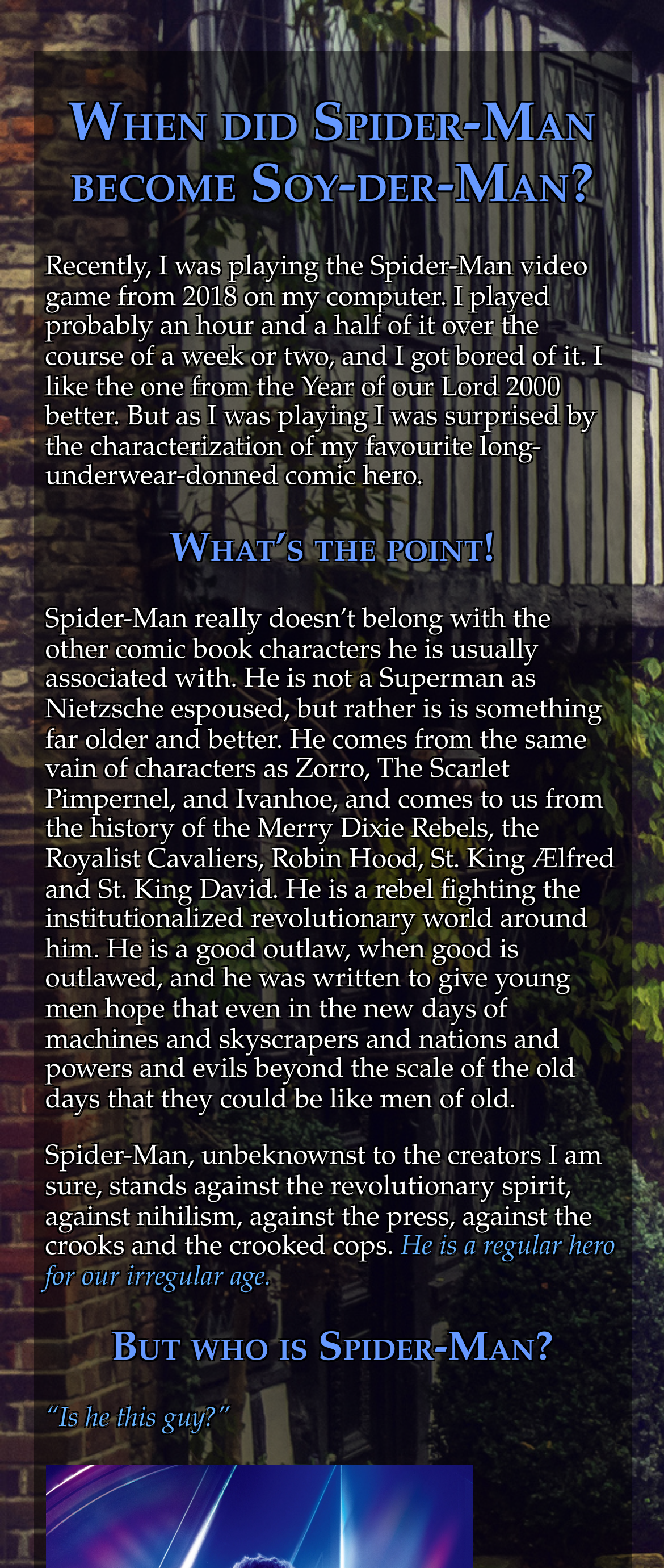What is the author's opinion about the 2018 Spider-Man game?
Examine the image and give a concise answer in one word or a short phrase.

He got bored of it.